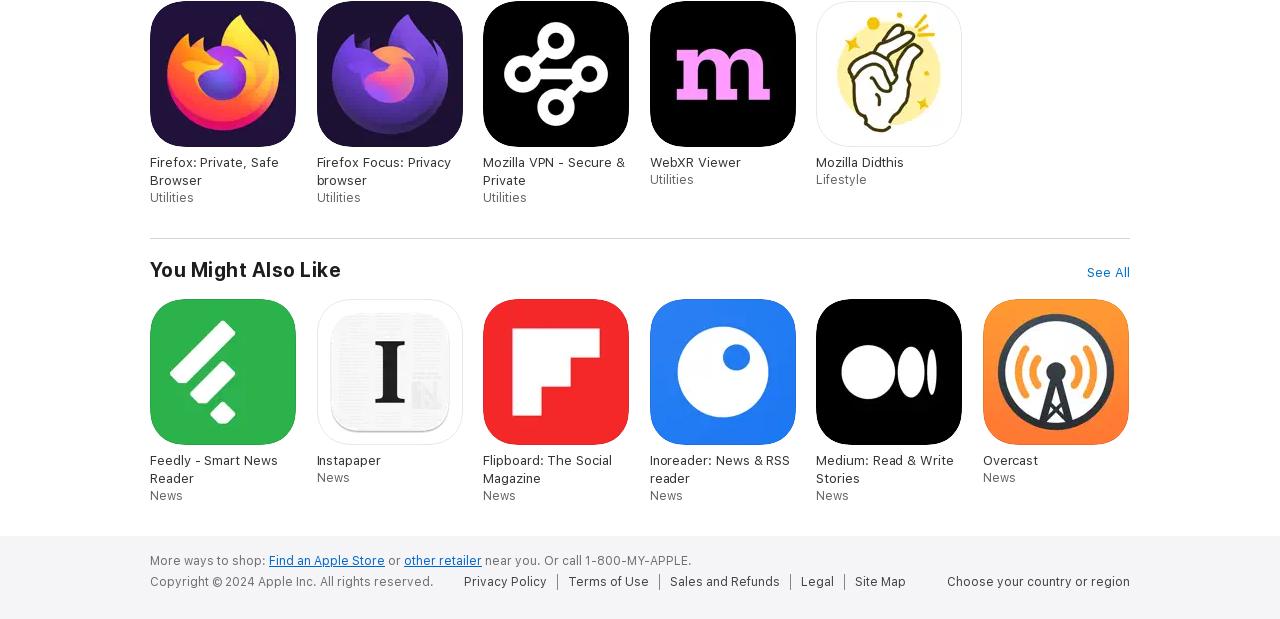Identify the bounding box of the UI element that matches this description: "Legal".

[0.626, 0.926, 0.659, 0.952]